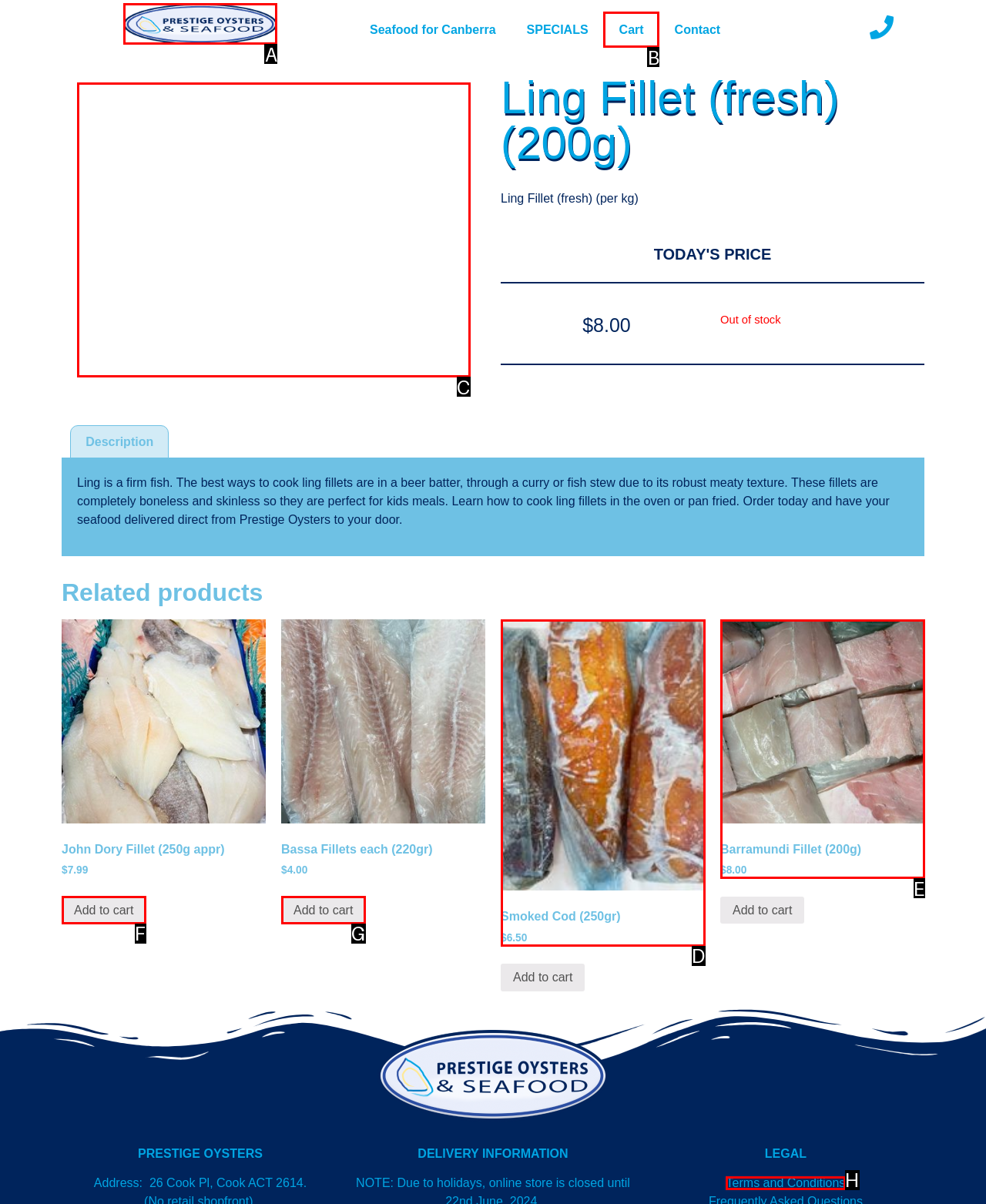Select the letter of the UI element that matches this task: Click on the 'Prestige Oysters and Seafood' link
Provide the answer as the letter of the correct choice.

A